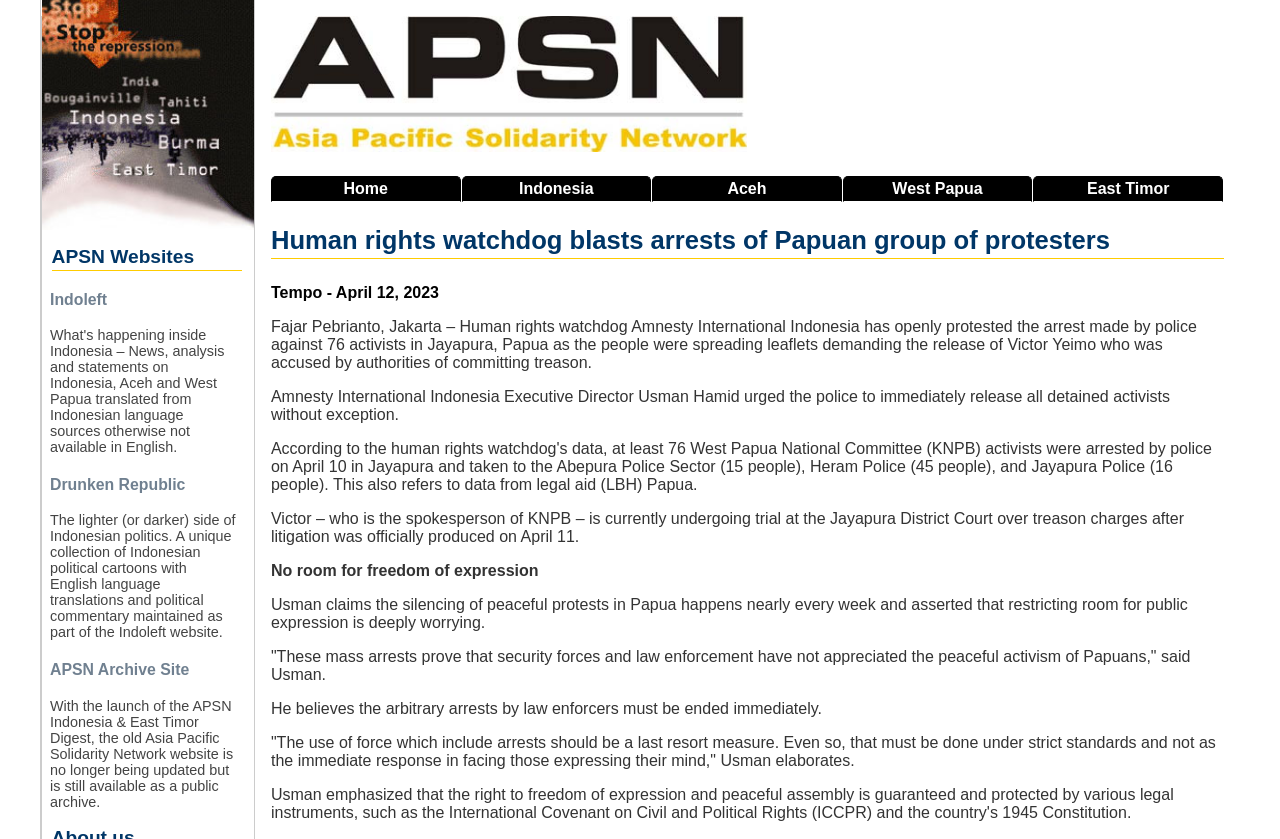Identify the bounding box coordinates for the UI element described as follows: APSN Archive Site. Use the format (top-left x, top-left y, bottom-right x, bottom-right y) and ensure all values are floating point numbers between 0 and 1.

[0.039, 0.788, 0.148, 0.808]